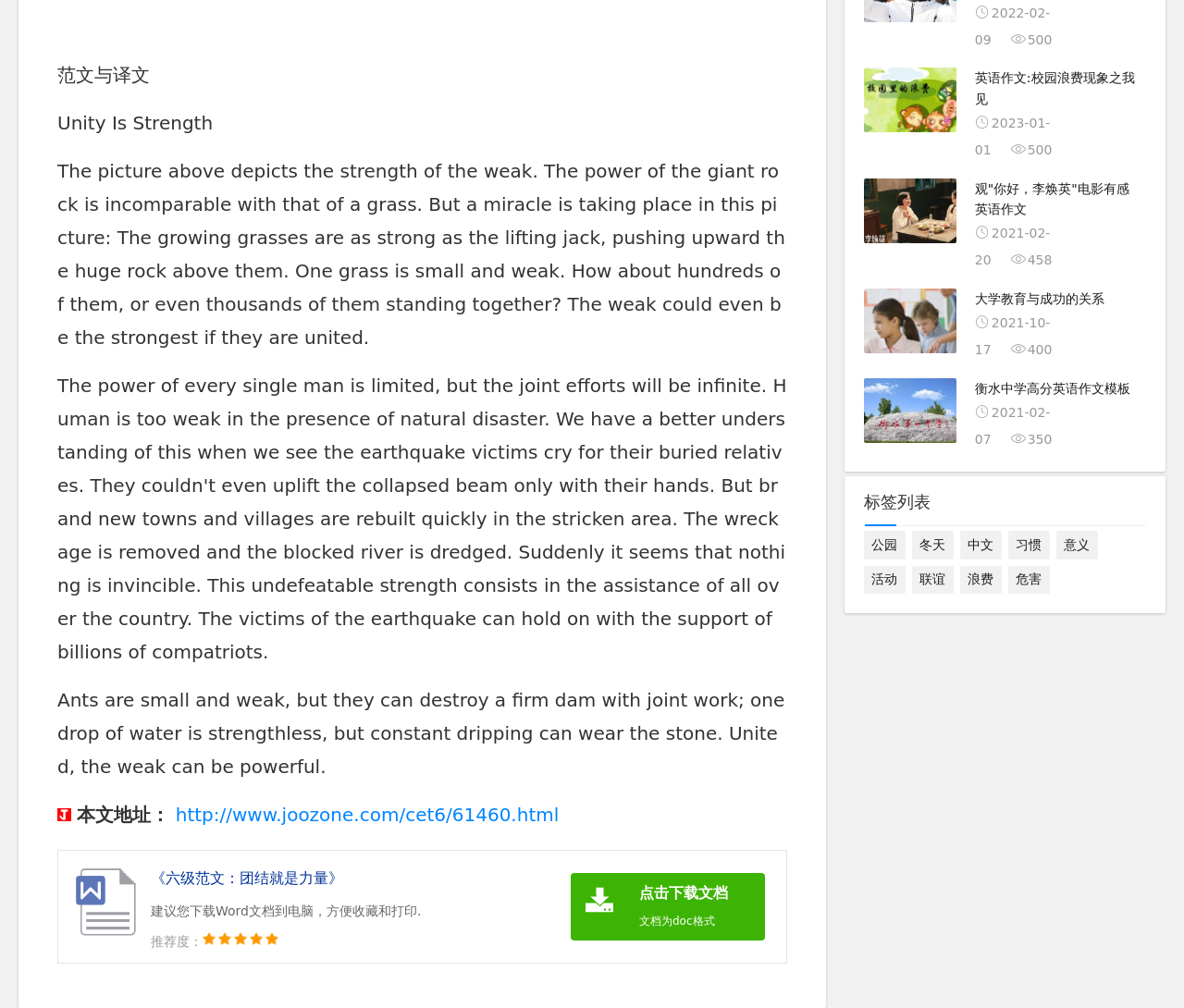Please identify the bounding box coordinates of the region to click in order to complete the given instruction: "read the article about campus waste". The coordinates should be four float numbers between 0 and 1, i.e., [left, top, right, bottom].

[0.73, 0.067, 0.968, 0.161]